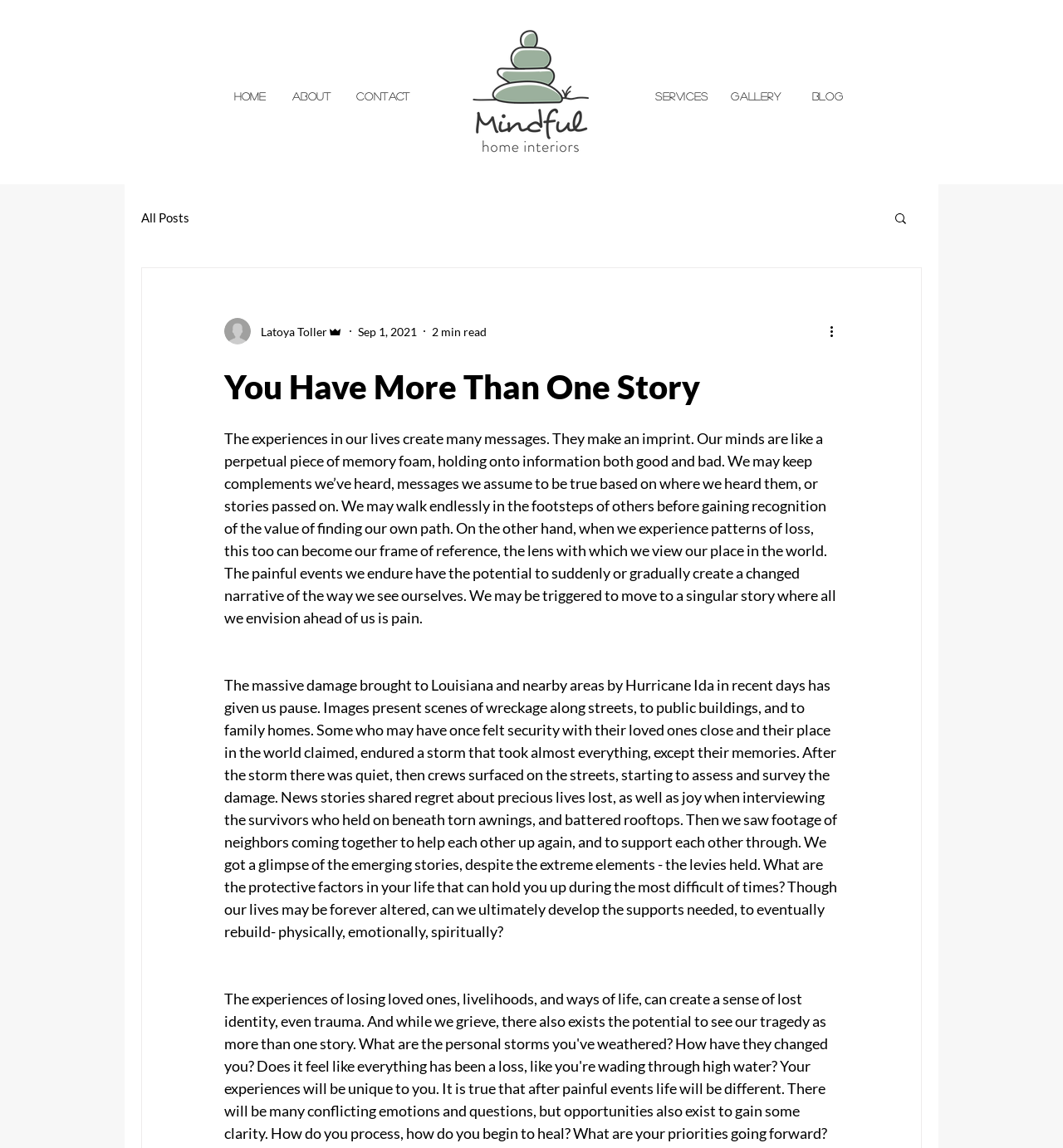How many navigation links are there?
Based on the visual details in the image, please answer the question thoroughly.

I counted the number of links in the navigation section, which are 'Home', 'About', 'Contact', 'Services', 'Gallery', 'Blog', and 'Search'.